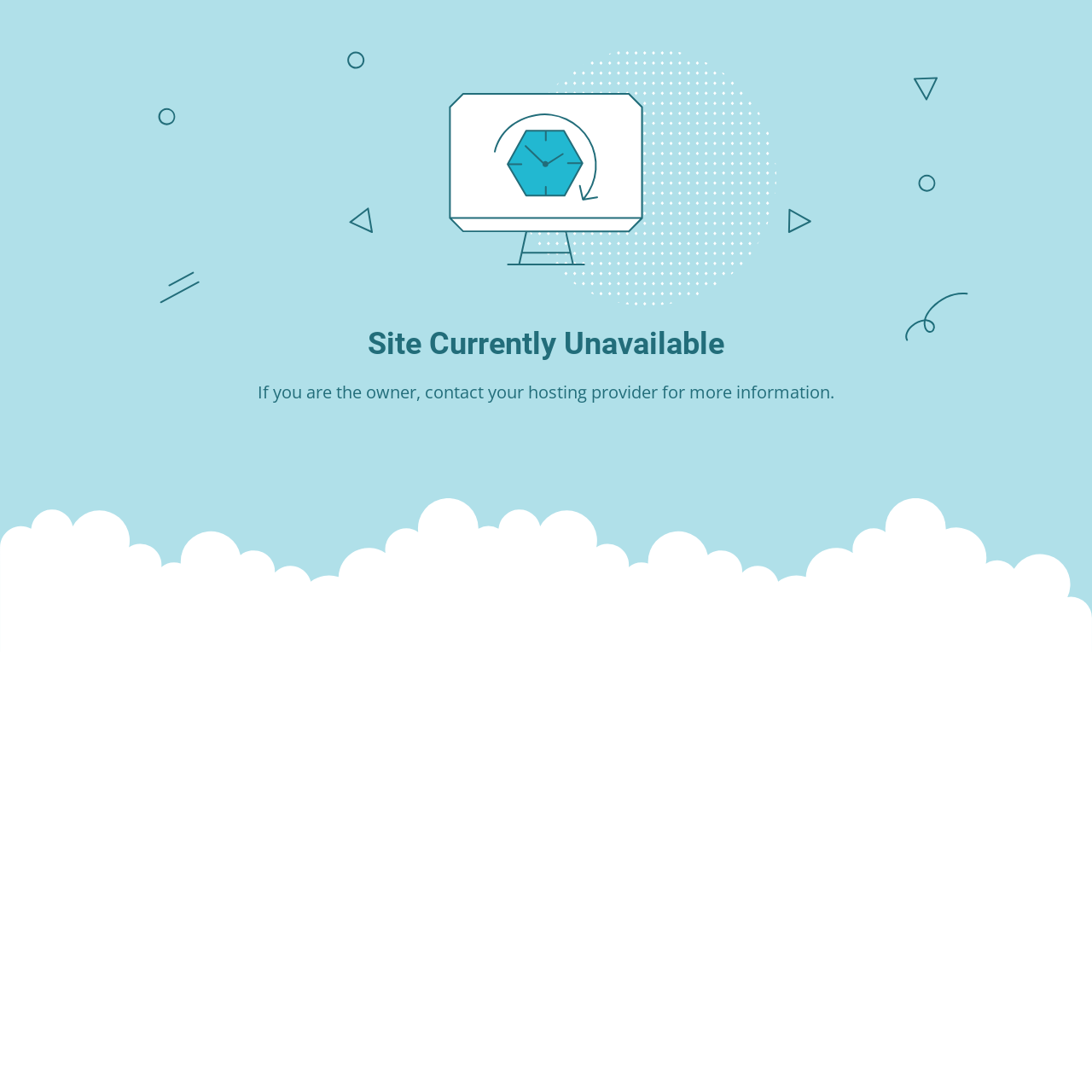Can you identify and provide the main heading of the webpage?

Site Currently Unavailable